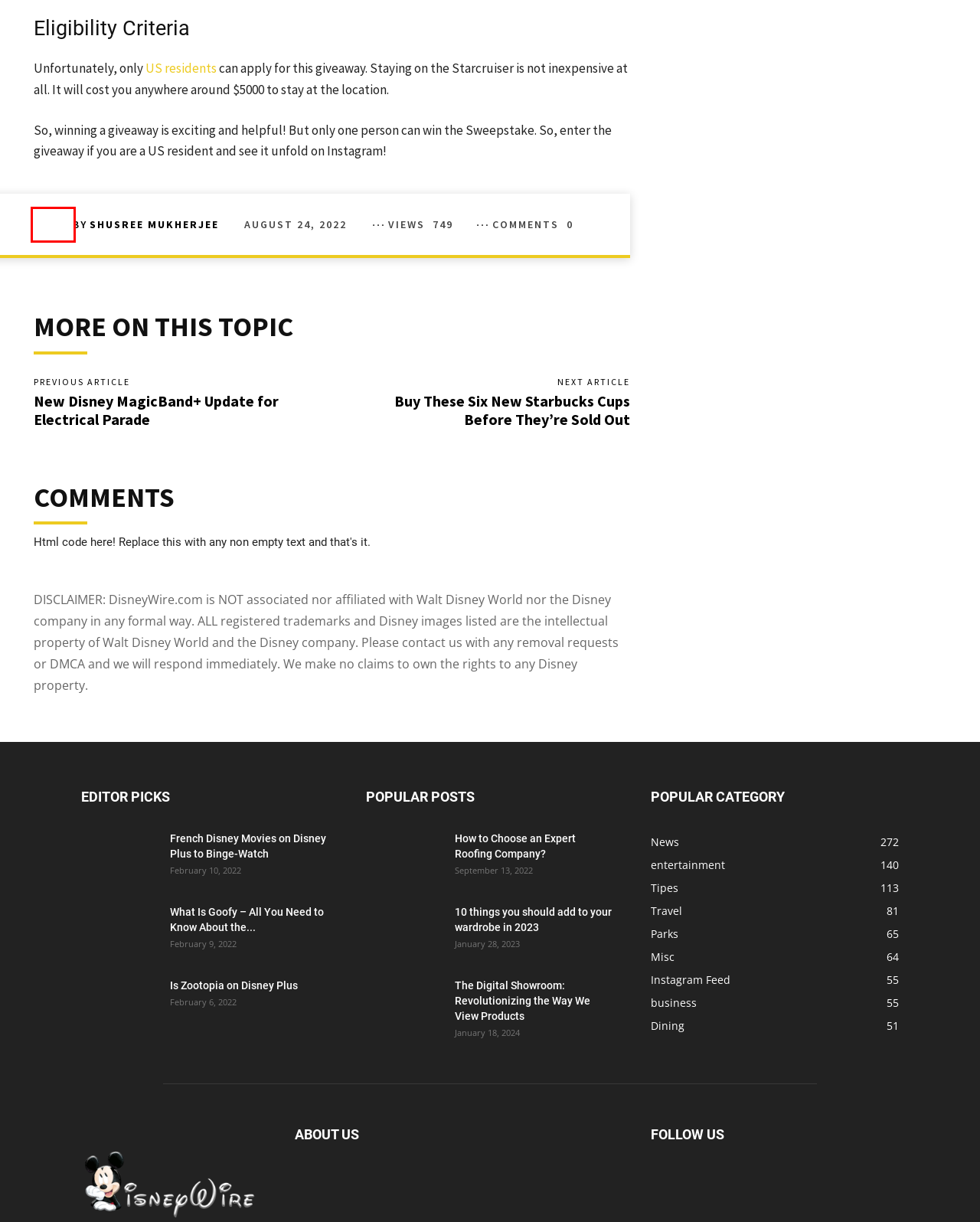View the screenshot of the webpage containing a red bounding box around a UI element. Select the most fitting webpage description for the new page shown after the element in the red bounding box is clicked. Here are the candidates:
A. Travel Archives - Disney Wire
B. Shusree Mukherjee, Author at Disney Wire
C. 10 things you should add to your wardrobe in 2023 - Disney Wire
D. What Is Goofy - All You Need to Know About the Disney Character
E. business Archives - Disney Wire
F. "Digital Showrooms: Reshaping Product Viewing in Retail"
G. Buy These Six New Starbucks Cups Before They're Sold Out
H. Is Zootopia on Disney Plus? - Where you can Watch It?

B